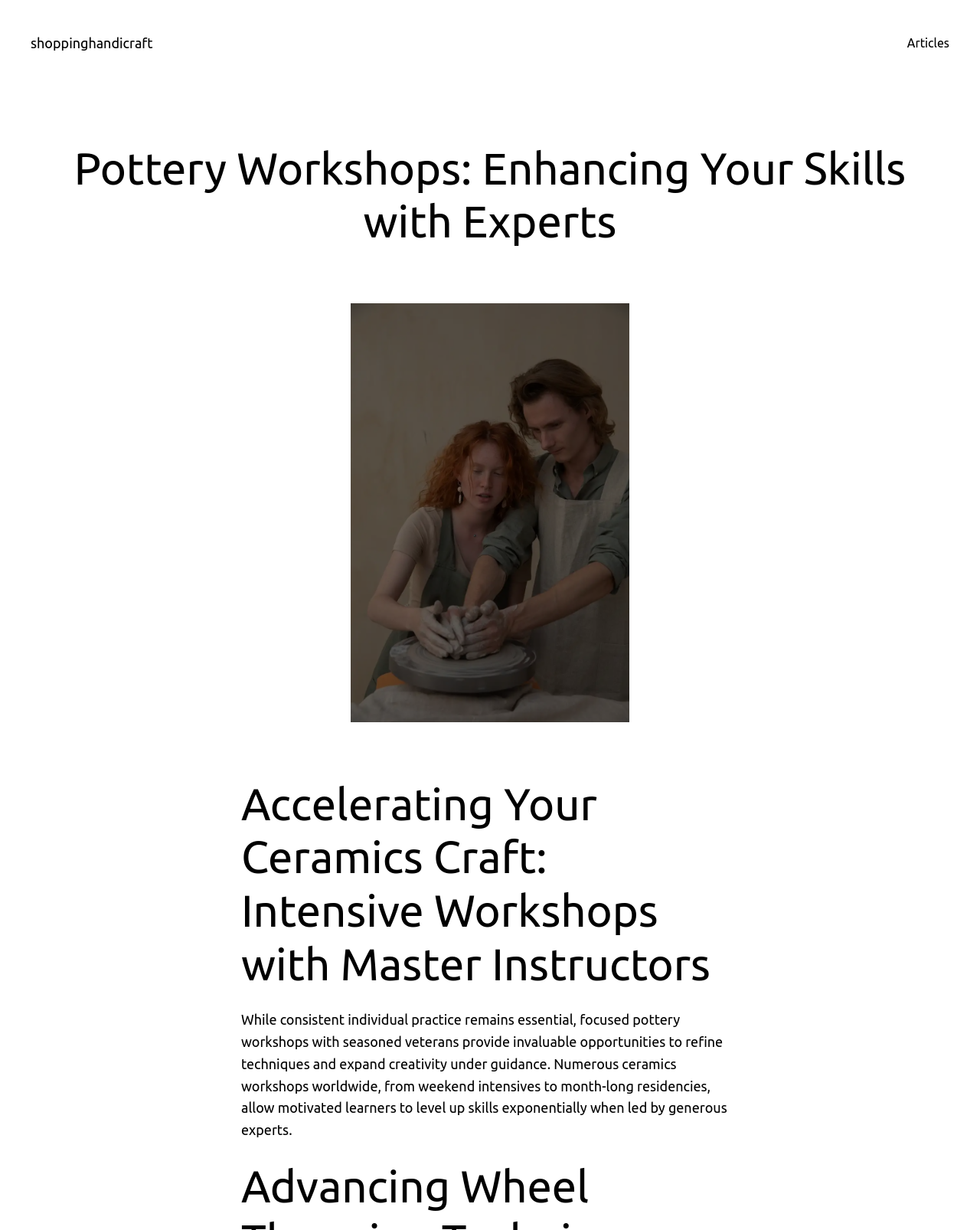Please examine the image and answer the question with a detailed explanation:
What is shown in the image on the webpage?

The image on the webpage shows a couple creating a clay product on a potter's wheel, which is related to the topic of pottery workshops.